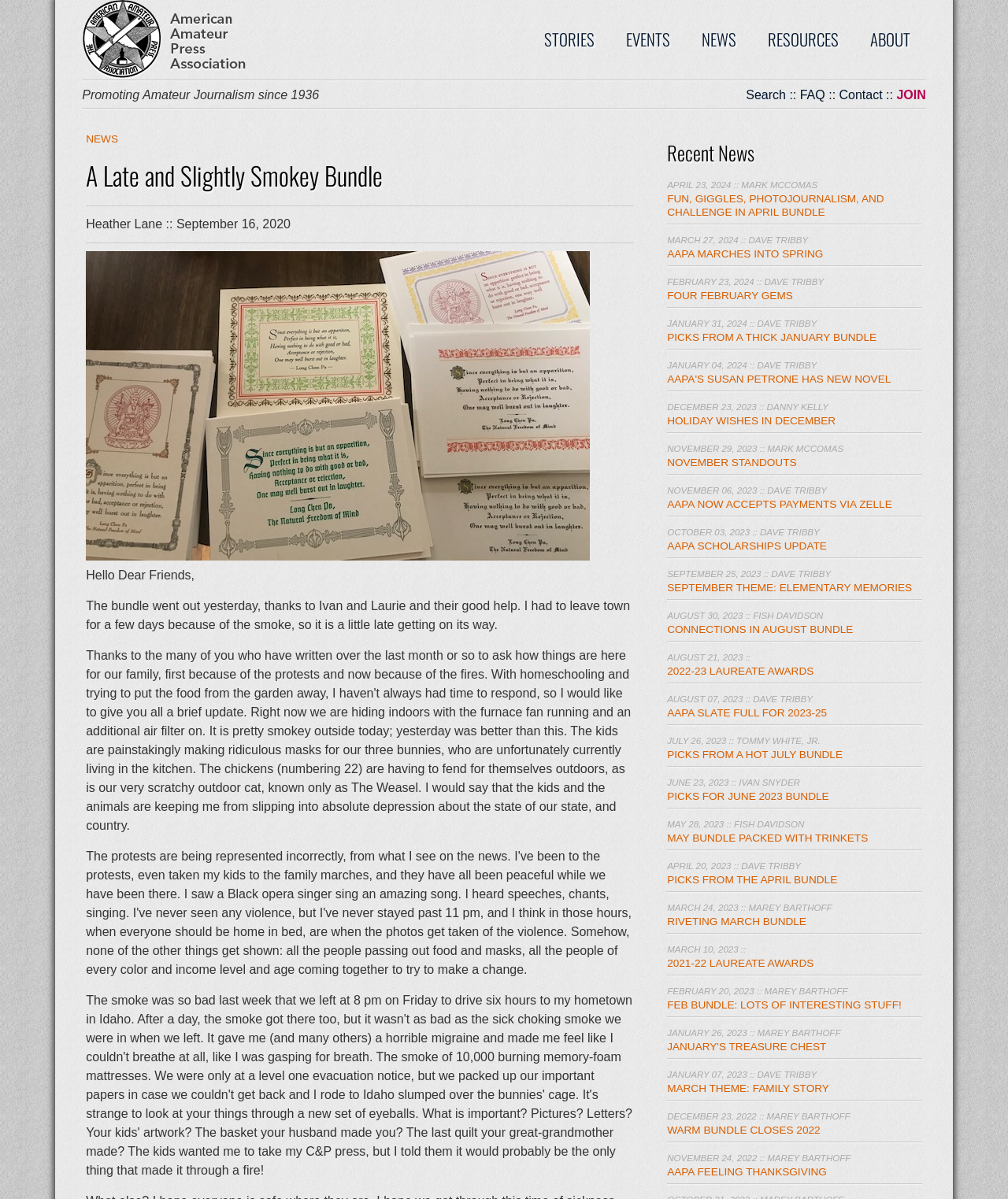Identify the bounding box coordinates of the element to click to follow this instruction: 'Click the 'JOIN' link'. Ensure the coordinates are four float values between 0 and 1, provided as [left, top, right, bottom].

[0.889, 0.074, 0.919, 0.085]